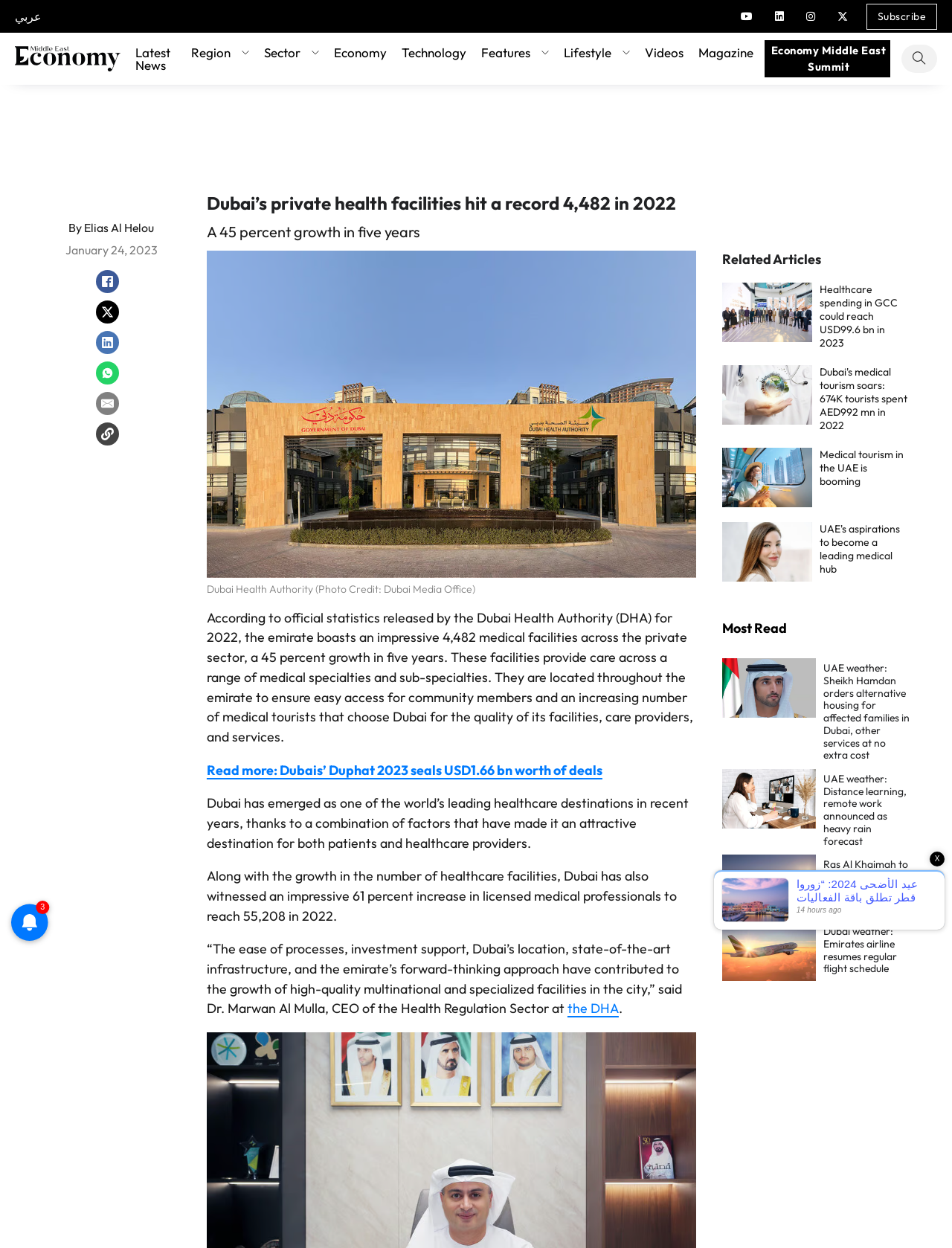Highlight the bounding box coordinates of the region I should click on to meet the following instruction: "Click on the Twitter link".

[0.868, 0.0, 0.902, 0.026]